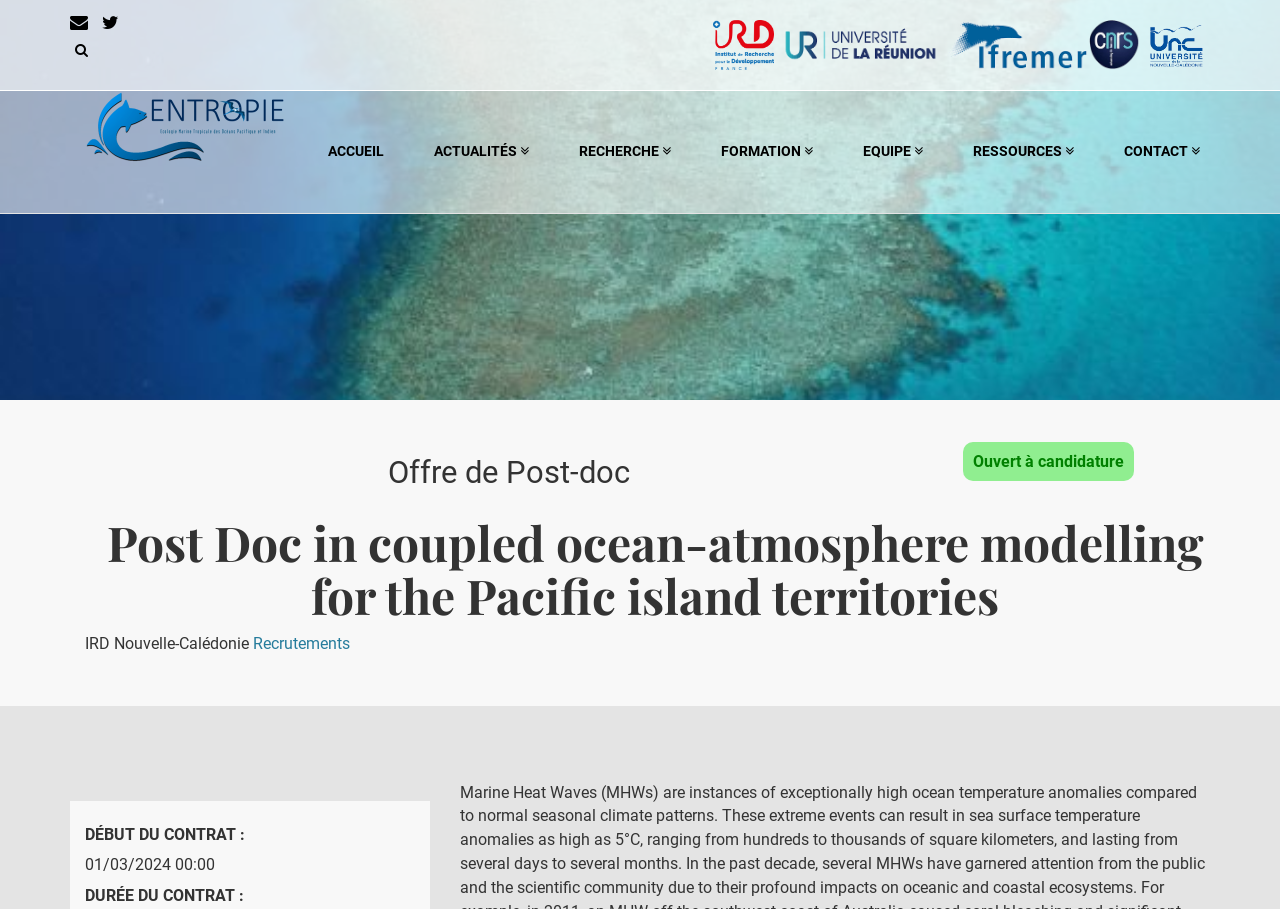Could you locate the bounding box coordinates for the section that should be clicked to accomplish this task: "Open Twitter".

[0.08, 0.015, 0.093, 0.036]